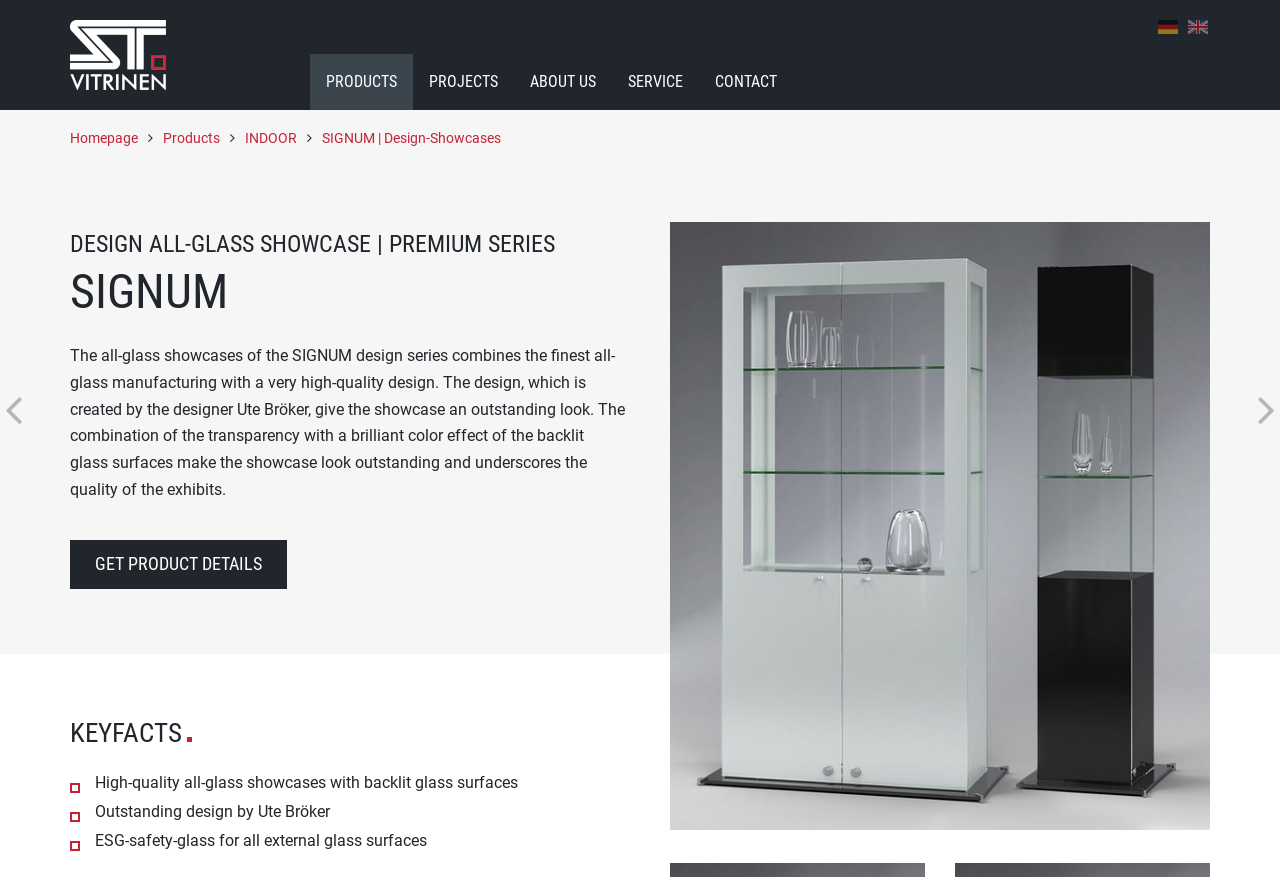Determine the bounding box coordinates for the element that should be clicked to follow this instruction: "Get product details". The coordinates should be given as four float numbers between 0 and 1, in the format [left, top, right, bottom].

[0.115, 0.193, 0.25, 0.215]